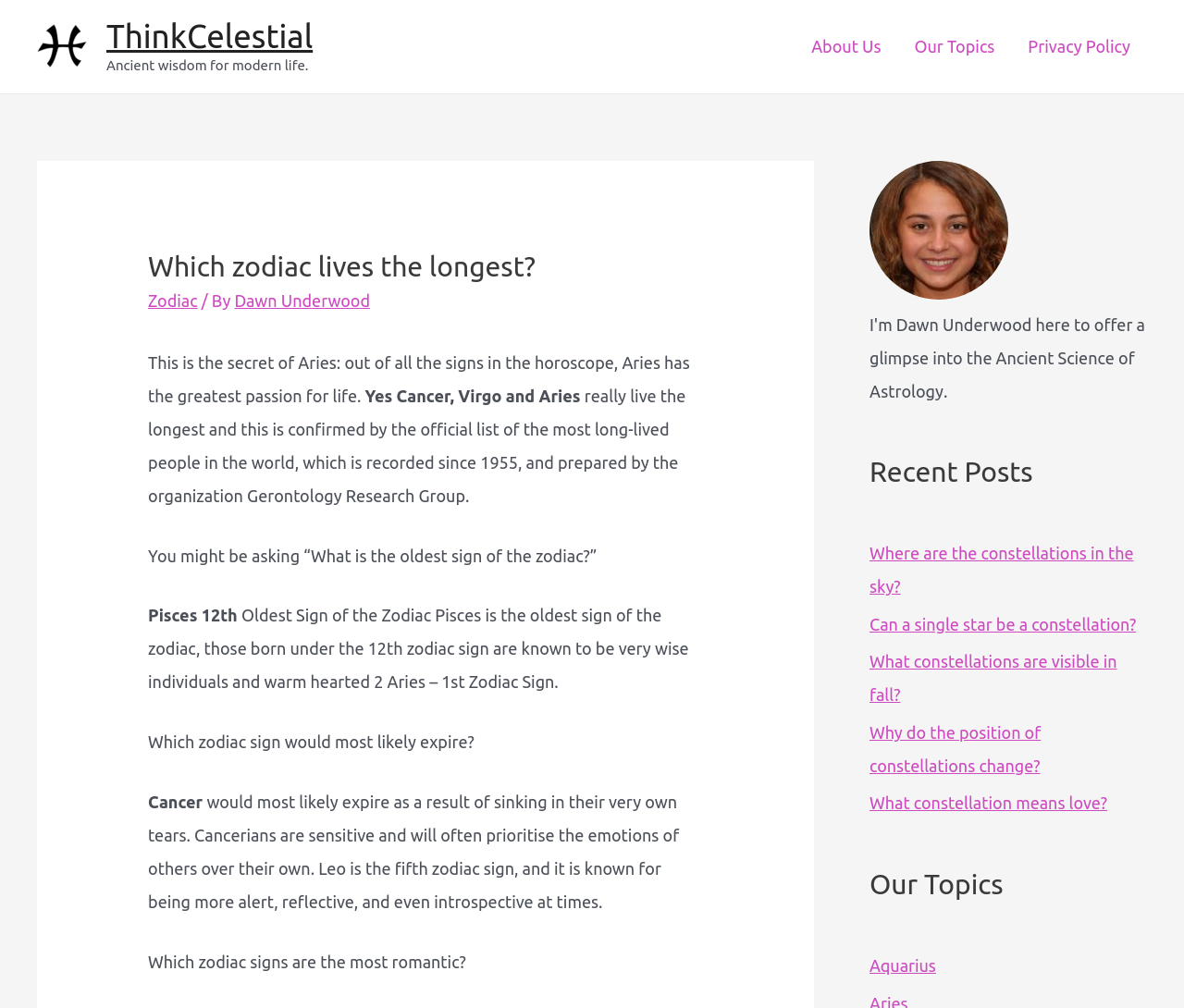What are the recent posts about?
Answer the question in a detailed and comprehensive manner.

The recent posts section can be found on the right side of the webpage, where it lists several links to articles about constellations, such as 'Where are the constellations in the sky?' and 'What constellations are visible in fall?'.